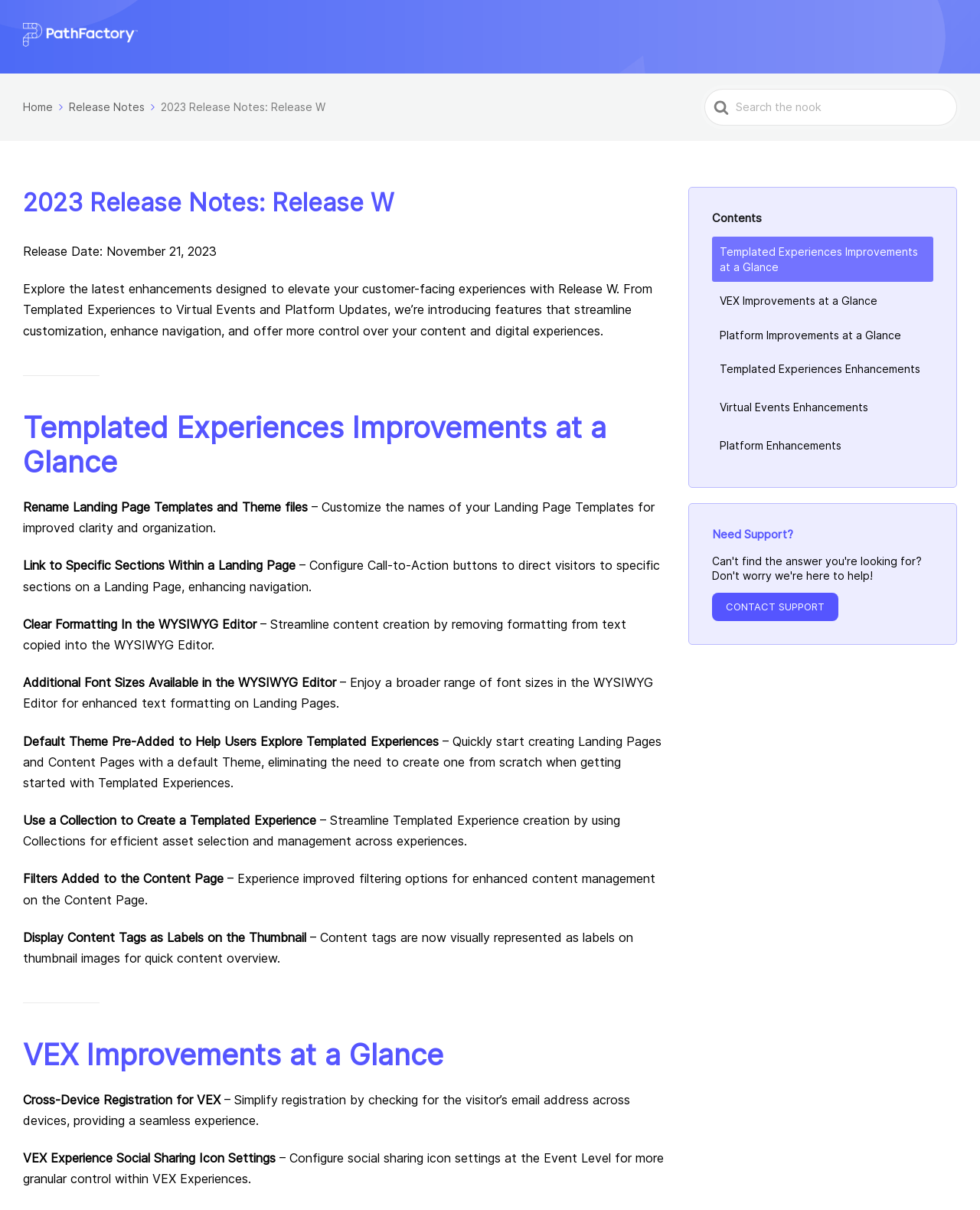Please determine the bounding box coordinates of the area that needs to be clicked to complete this task: 'Read Release Notes'. The coordinates must be four float numbers between 0 and 1, formatted as [left, top, right, bottom].

[0.07, 0.083, 0.161, 0.094]